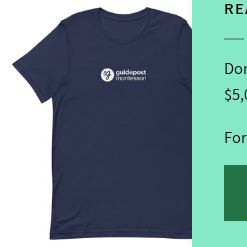What is the purpose of the t-shirt?
Provide an in-depth and detailed answer to the question.

According to the caption, the t-shirt 'highlights a commitment to the Guidepost Montessori community', implying that the purpose of the t-shirt is to demonstrate one's affiliation or loyalty to this educational movement.